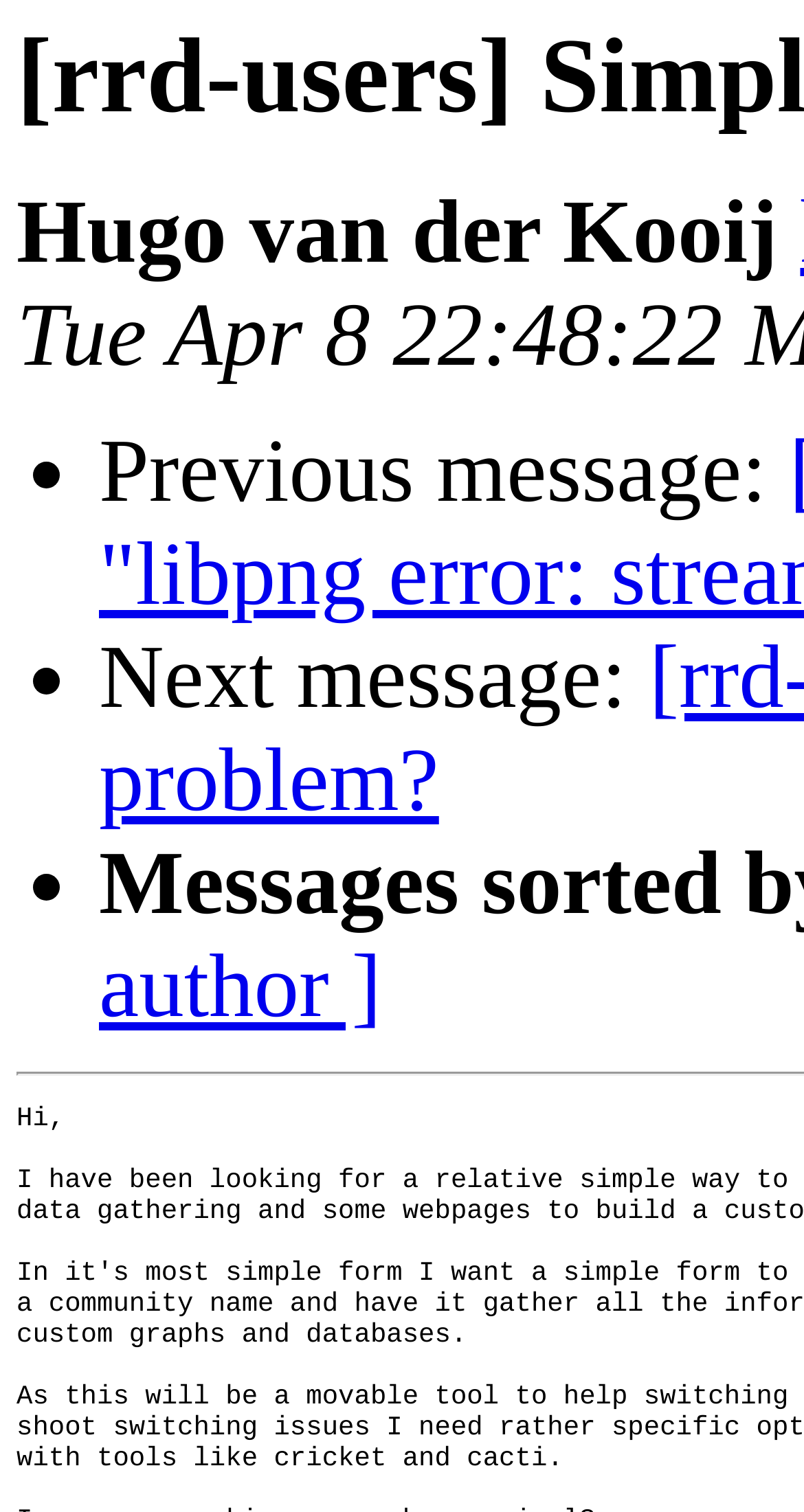Identify the first-level heading on the webpage and generate its text content.

[rrd-users] Simple solution to a problem?